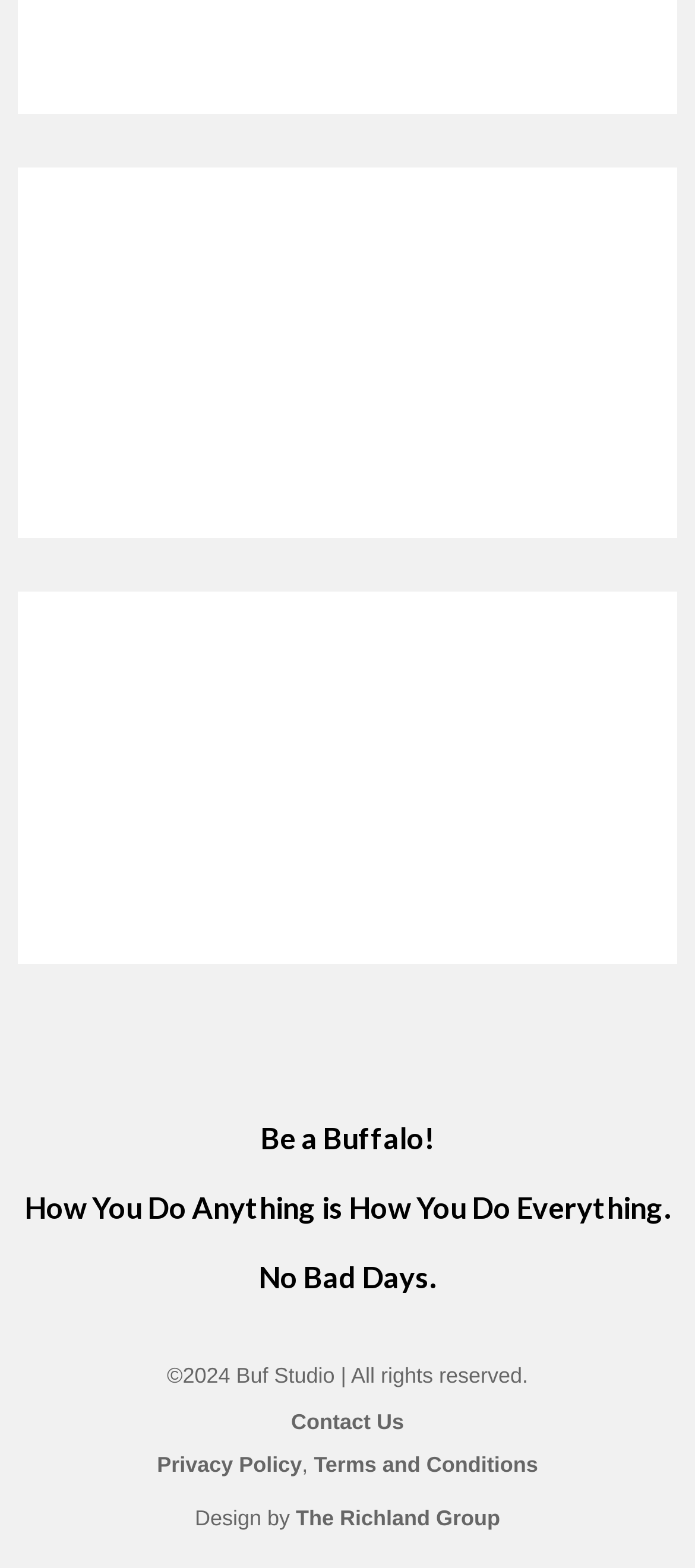What is the copyright year of the webpage?
Examine the image and give a concise answer in one word or a short phrase.

2024